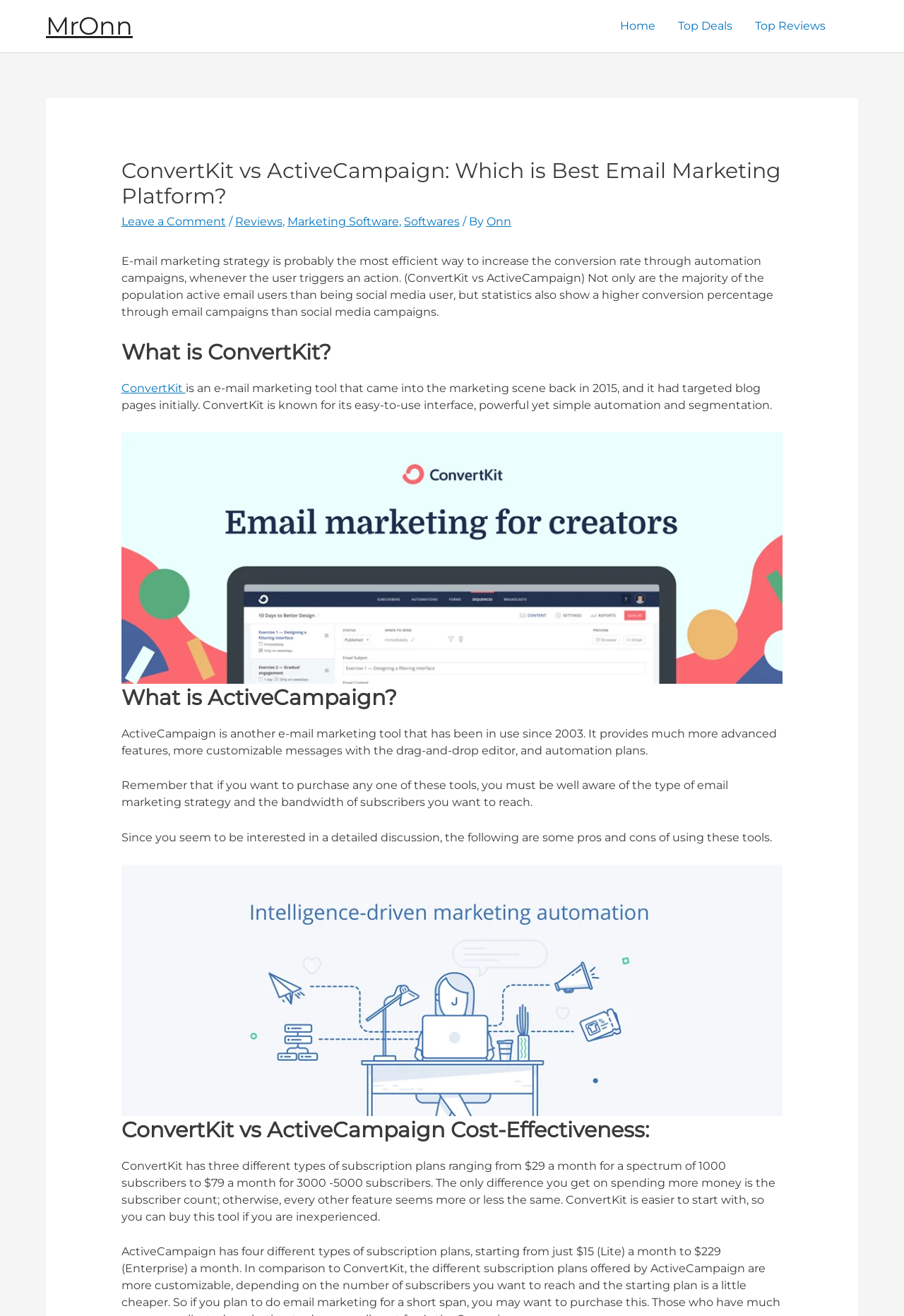Please locate the bounding box coordinates of the region I need to click to follow this instruction: "Click on the 'Top Reviews' link".

[0.823, 0.001, 0.926, 0.039]